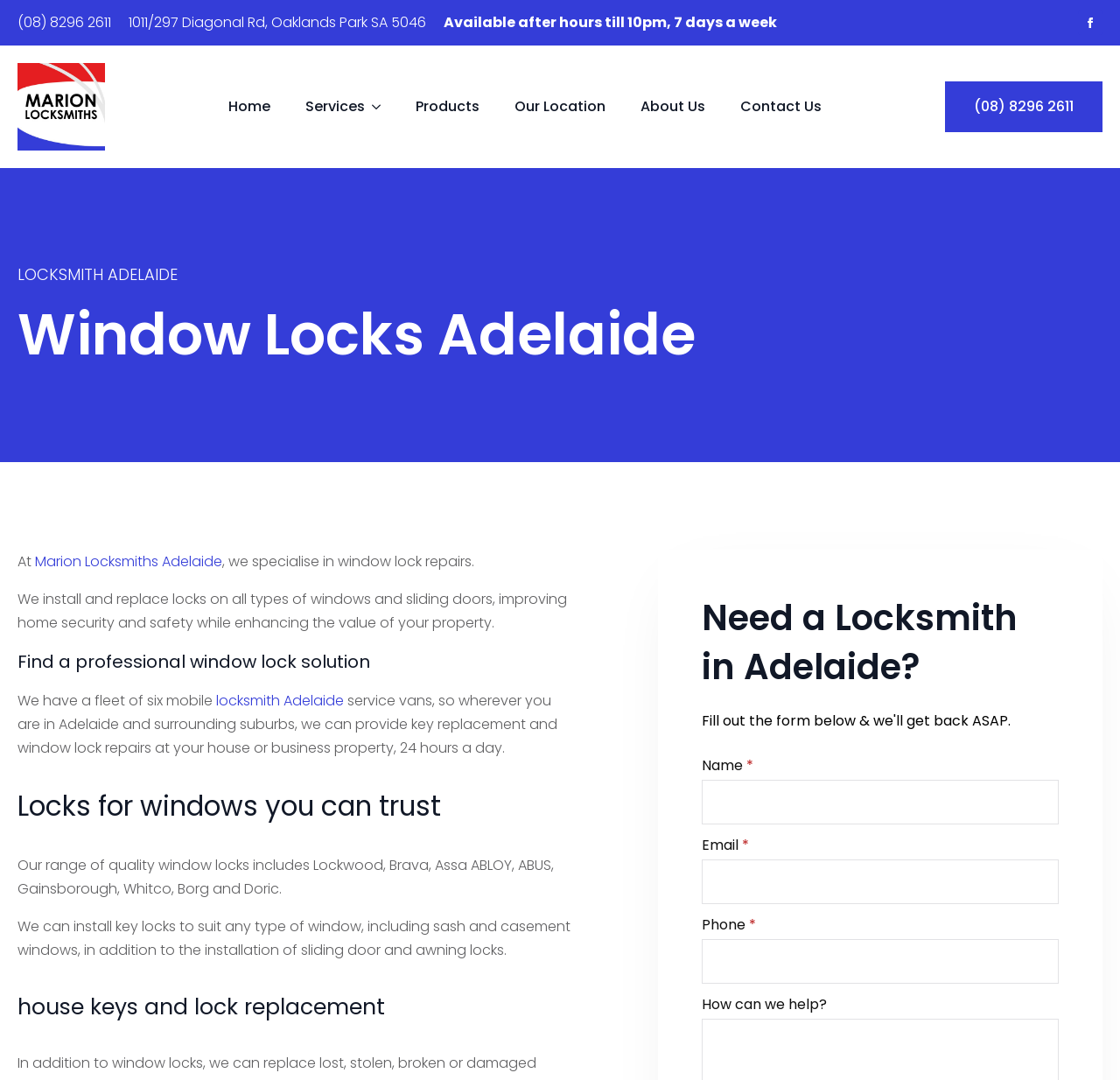Identify the bounding box coordinates of the region I need to click to complete this instruction: "Check the AOL admits link".

None